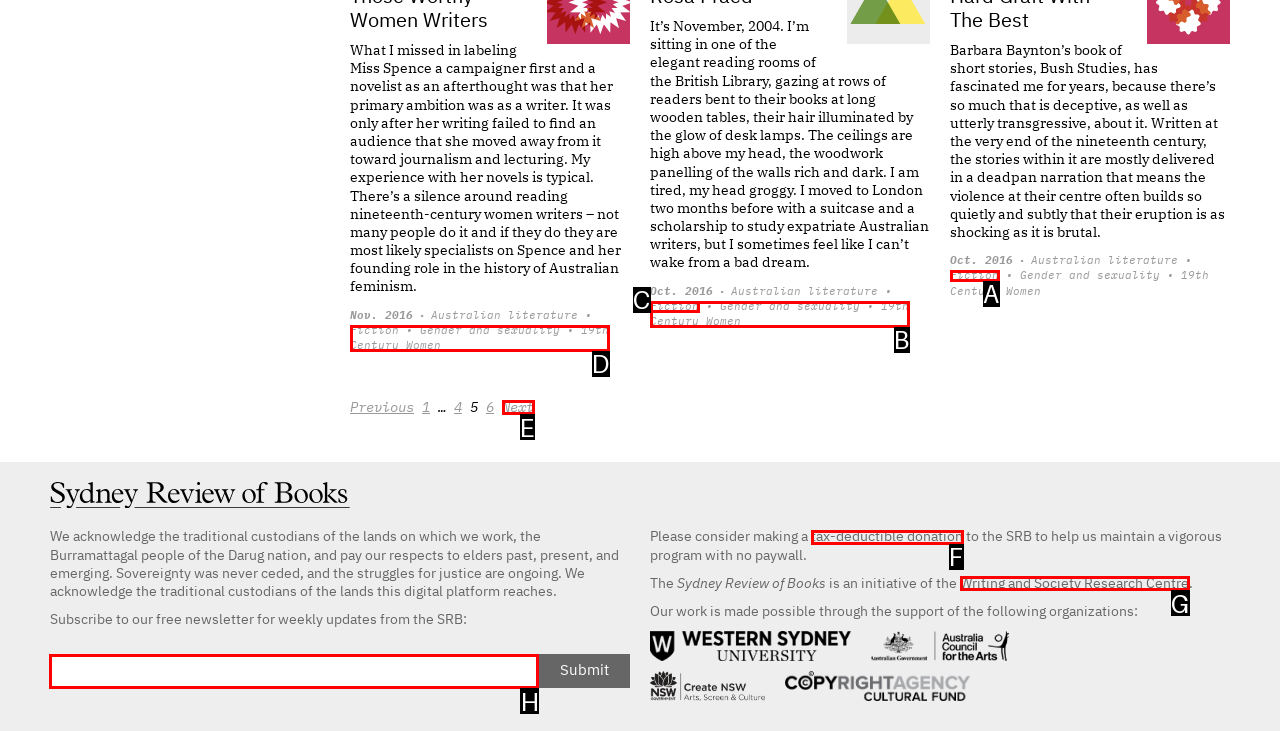Choose the letter of the UI element necessary for this task: Enter email address in the textbox
Answer with the correct letter.

H